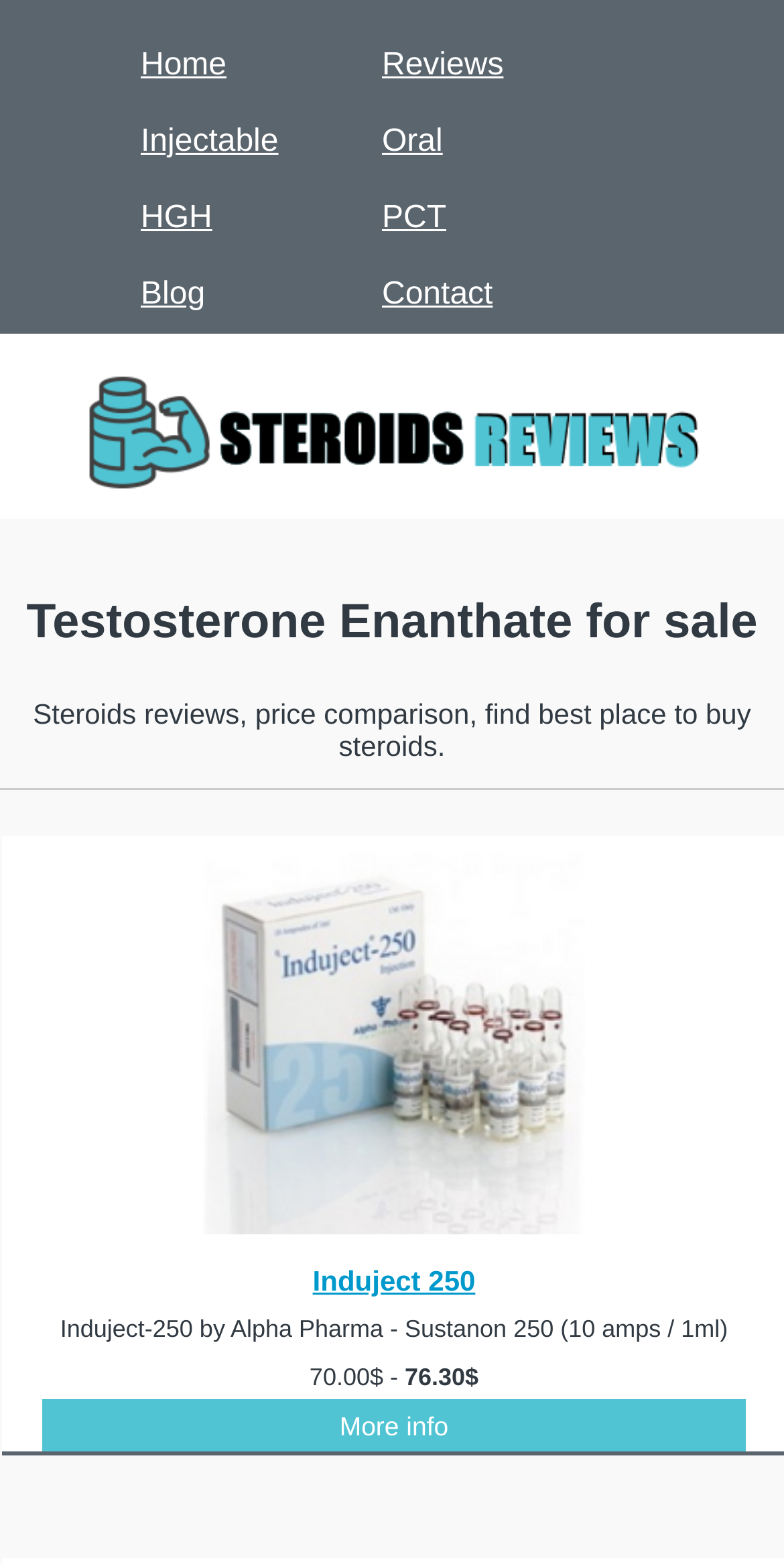Identify the bounding box coordinates of the element that should be clicked to fulfill this task: "Browse Reviews". The coordinates should be provided as four float numbers between 0 and 1, i.e., [left, top, right, bottom].

[0.462, 0.018, 0.668, 0.066]